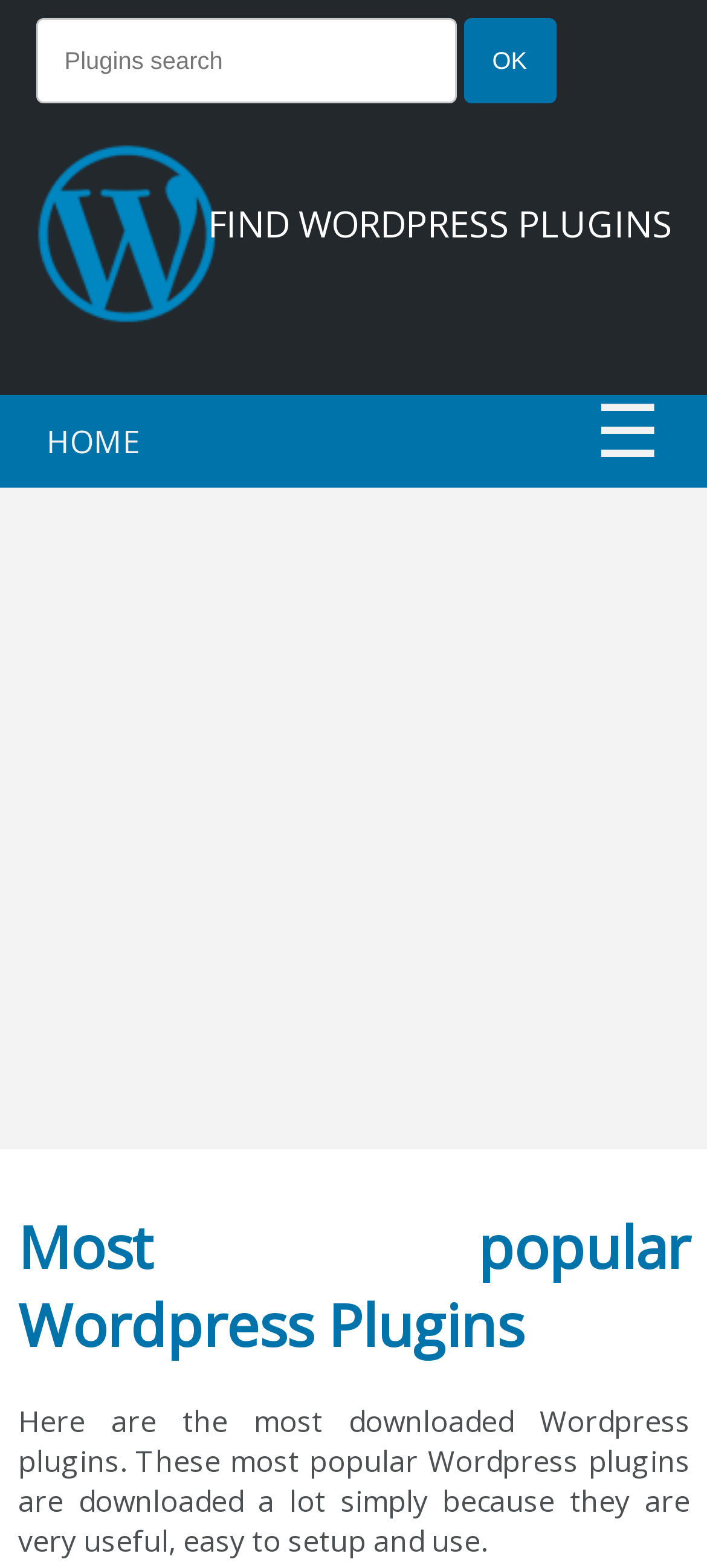Locate and generate the text content of the webpage's heading.

Most popular Wordpress Plugins